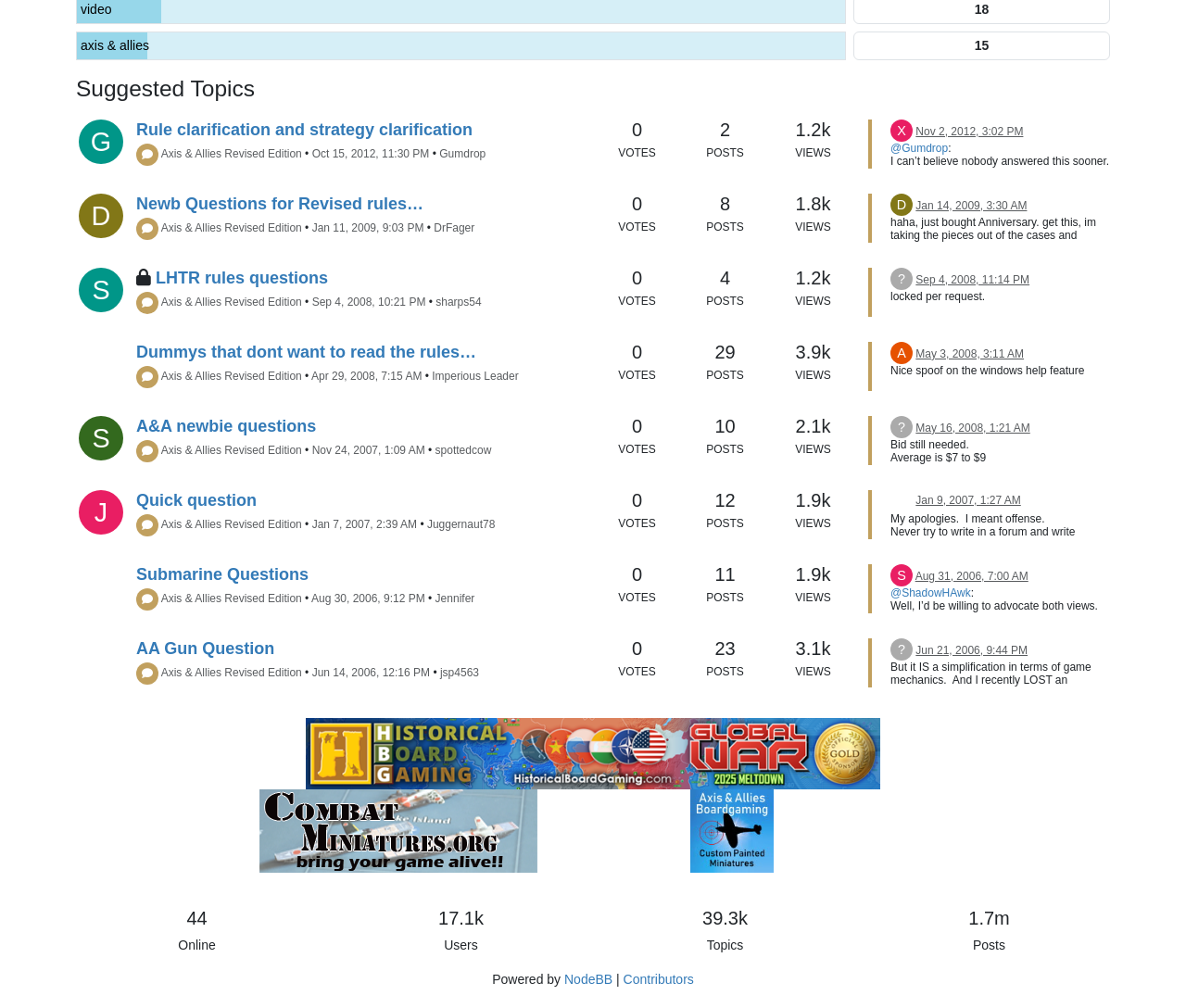Highlight the bounding box coordinates of the region I should click on to meet the following instruction: "Check the votes for the topic 'Newb Questions for Revised rules…'".

[0.521, 0.219, 0.553, 0.231]